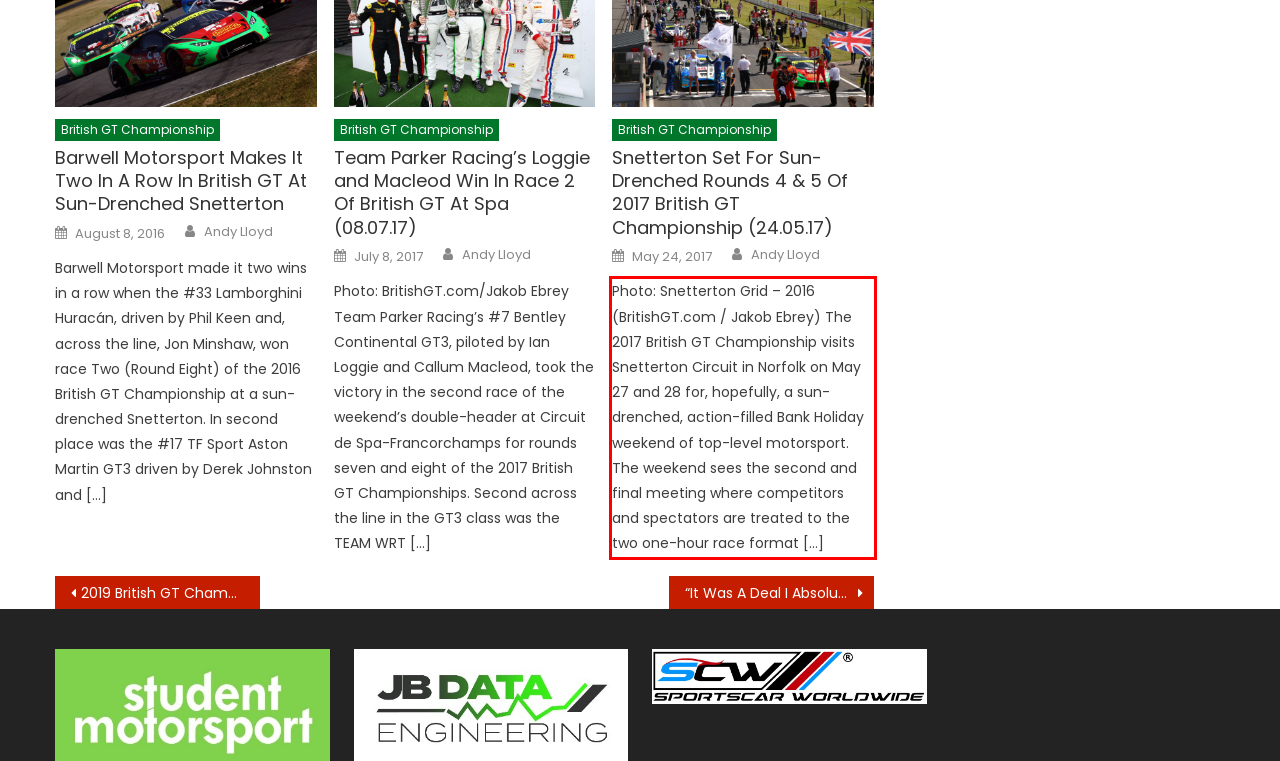Look at the screenshot of the webpage, locate the red rectangle bounding box, and generate the text content that it contains.

Photo: Snetterton Grid – 2016 (BritishGT.com / Jakob Ebrey) The 2017 British GT Championship visits Snetterton Circuit in Norfolk on May 27 and 28 for, hopefully, a sun-drenched, action-filled Bank Holiday weekend of top-level motorsport. The weekend sees the second and final meeting where competitors and spectators are treated to the two one-hour race format […]